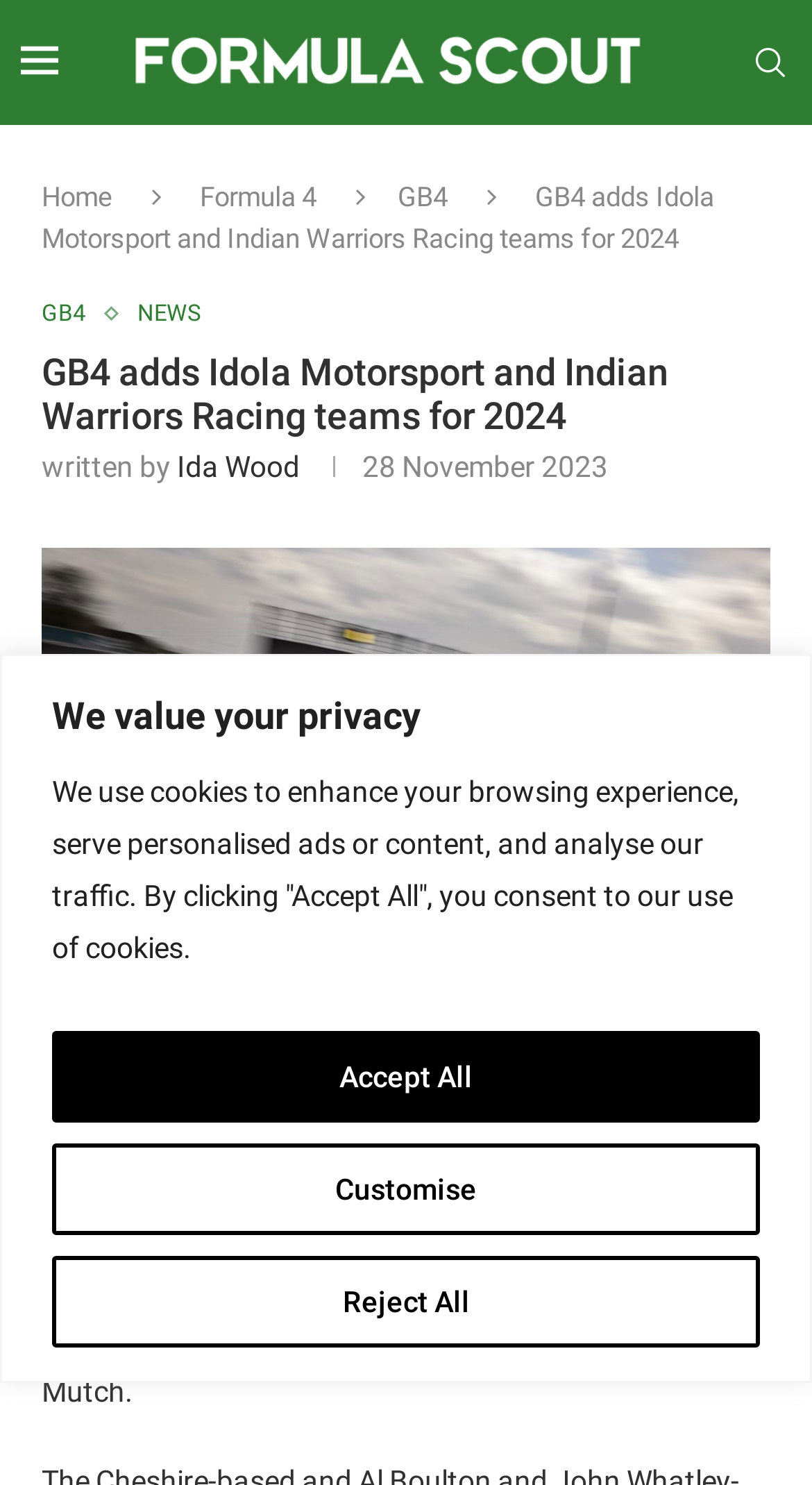Given the description "Accept All", determine the bounding box of the corresponding UI element.

[0.064, 0.694, 0.936, 0.755]